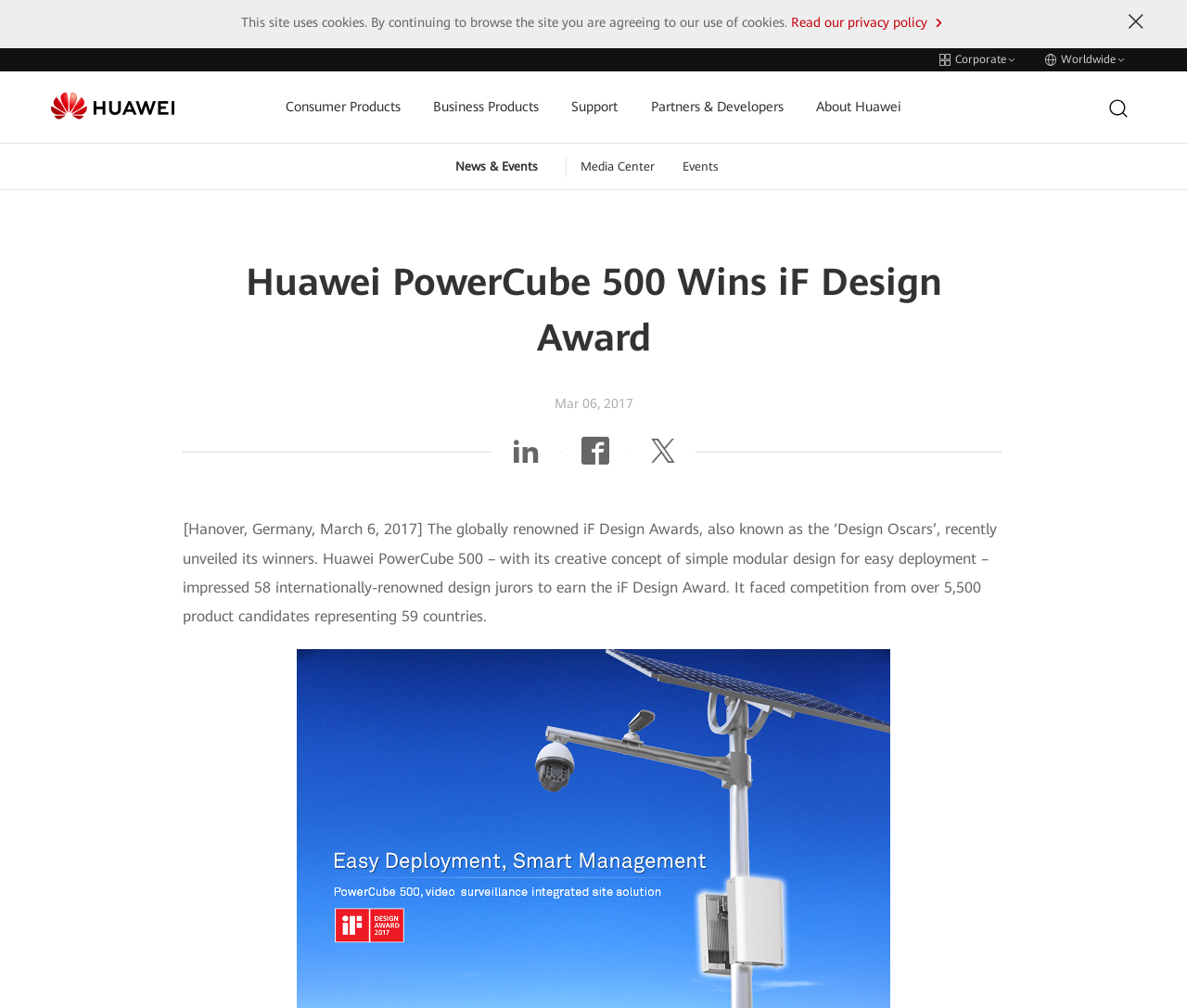Predict the bounding box coordinates of the UI element that matches this description: "Read our privacy policy". The coordinates should be in the format [left, top, right, bottom] with each value between 0 and 1.

[0.666, 0.015, 0.797, 0.029]